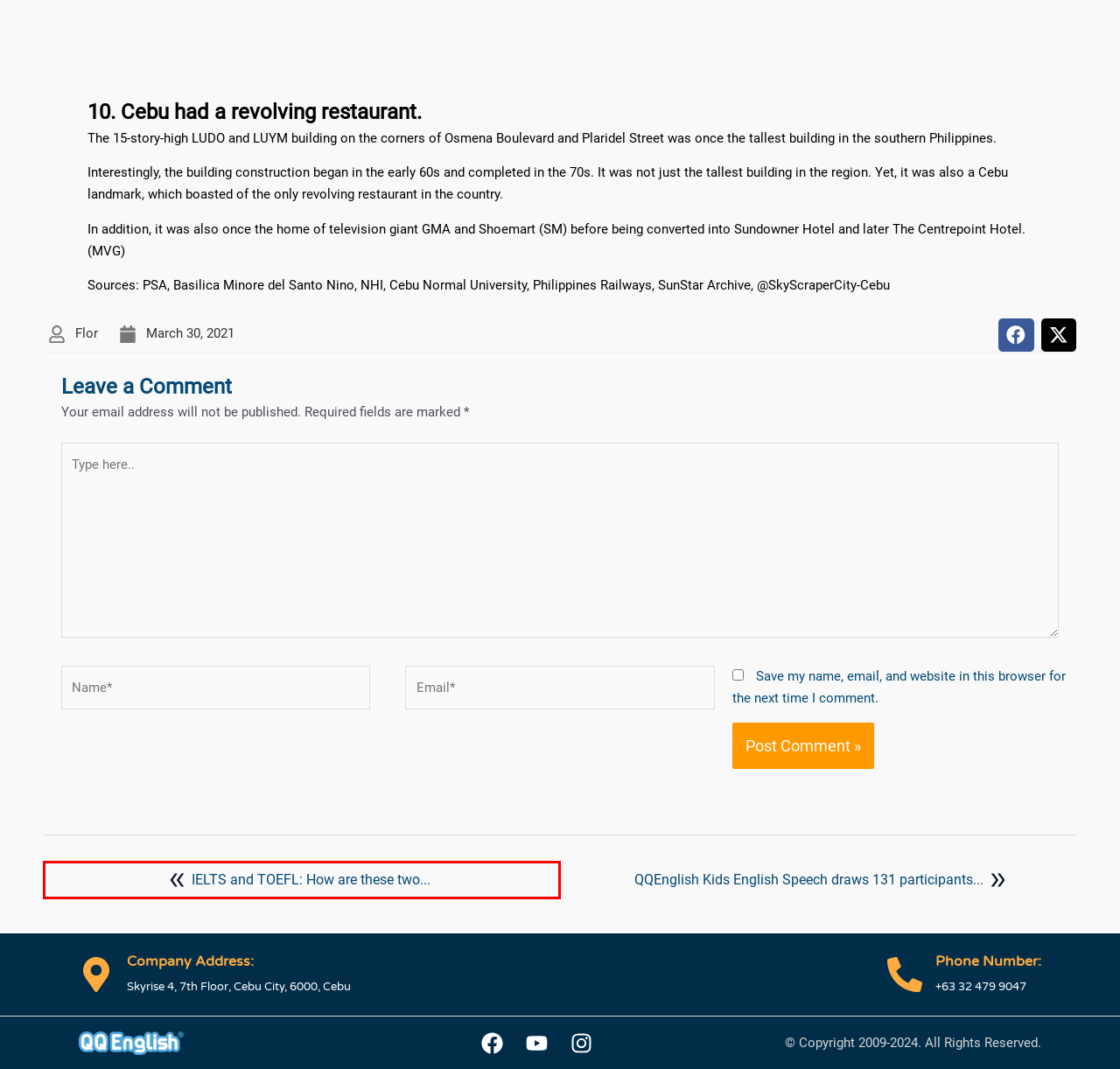You are given a screenshot of a webpage with a red rectangle bounding box around an element. Choose the best webpage description that matches the page after clicking the element in the bounding box. Here are the candidates:
A. Top 16 Cebu Attractions You should include in your Travel Bucket List
B. IELTS and TOEFL: what is the difference?​ | QQEnglish
C. QQEnglish Kids English Speech draws 131 participants worldwide
D. Teachers - QQEnglish | English language School
E. Study English abroad in QQEnglish school _ Cebu Philippines
F. Contact Us - QQEnglish | English language School
G. QQEnglish ESL School information_The best ESL School in the Philippines
H. QQEnglish English language school - Study English anywhere, anytime!

B